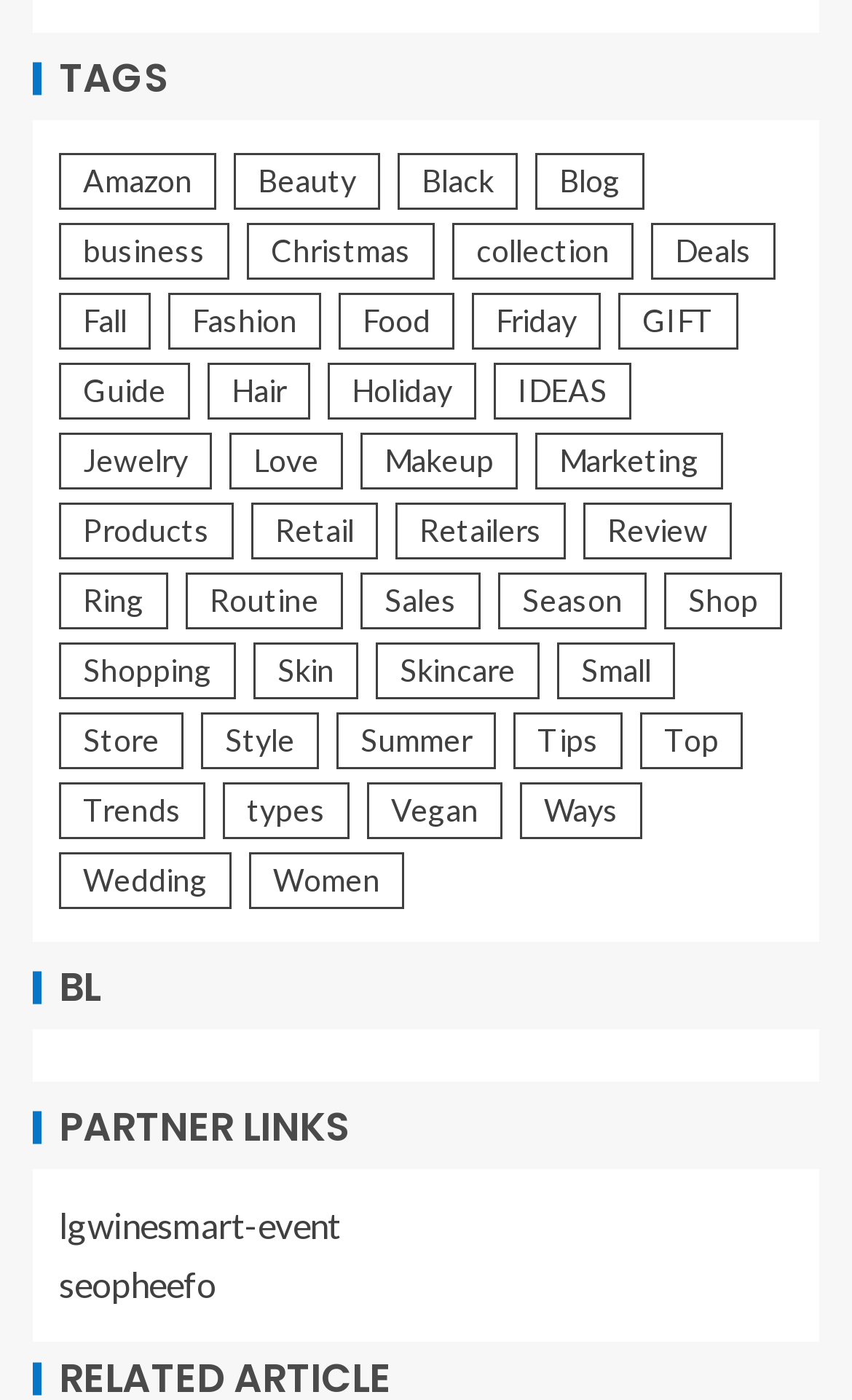How many items are in the 'Guide' category?
Kindly offer a comprehensive and detailed response to the question.

I found the link labeled 'Guide' on the webpage and saw that it has 21 items.